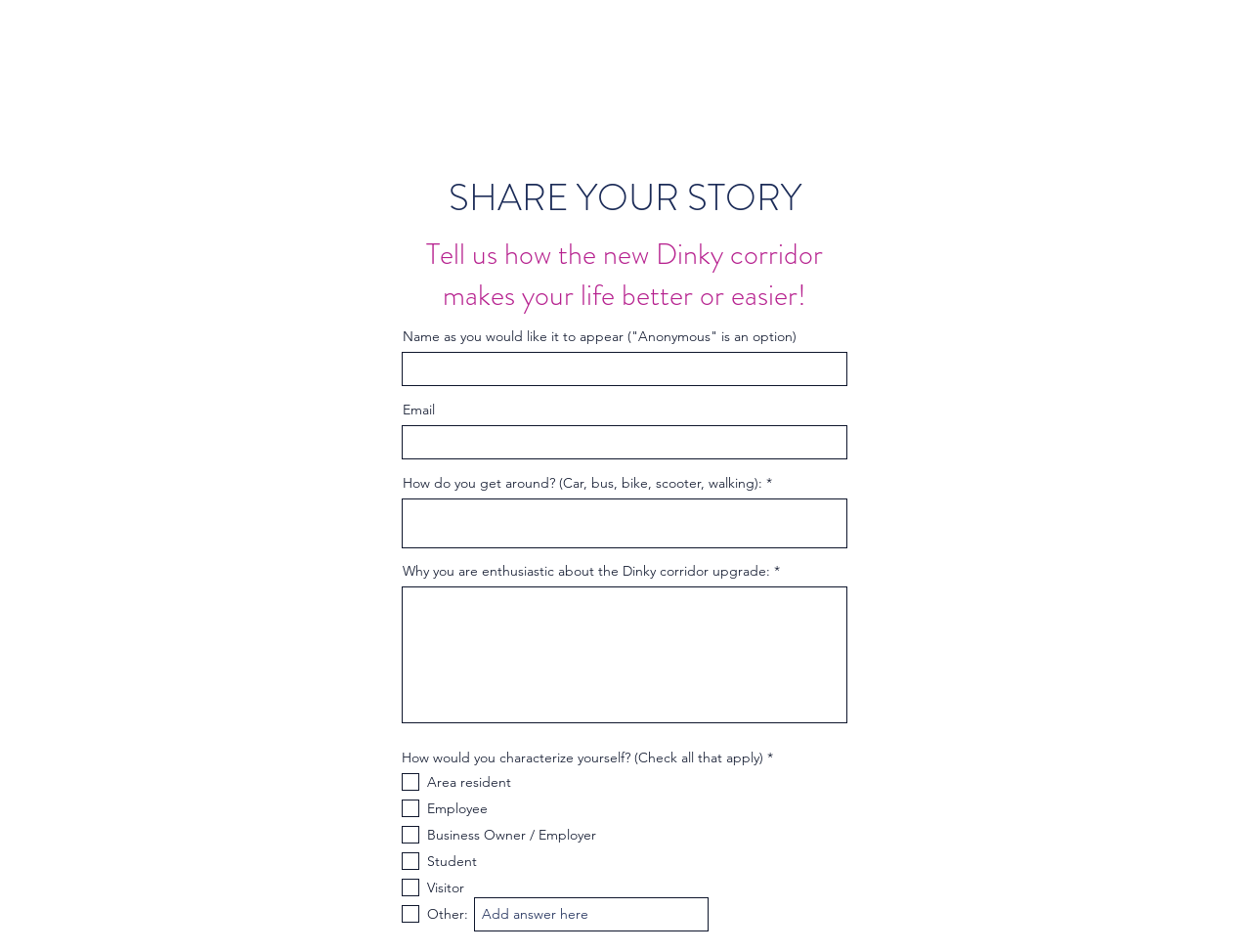Identify and provide the bounding box coordinates of the UI element described: "name="email"". The coordinates should be formatted as [left, top, right, bottom], with each number being a float between 0 and 1.

[0.321, 0.447, 0.677, 0.483]